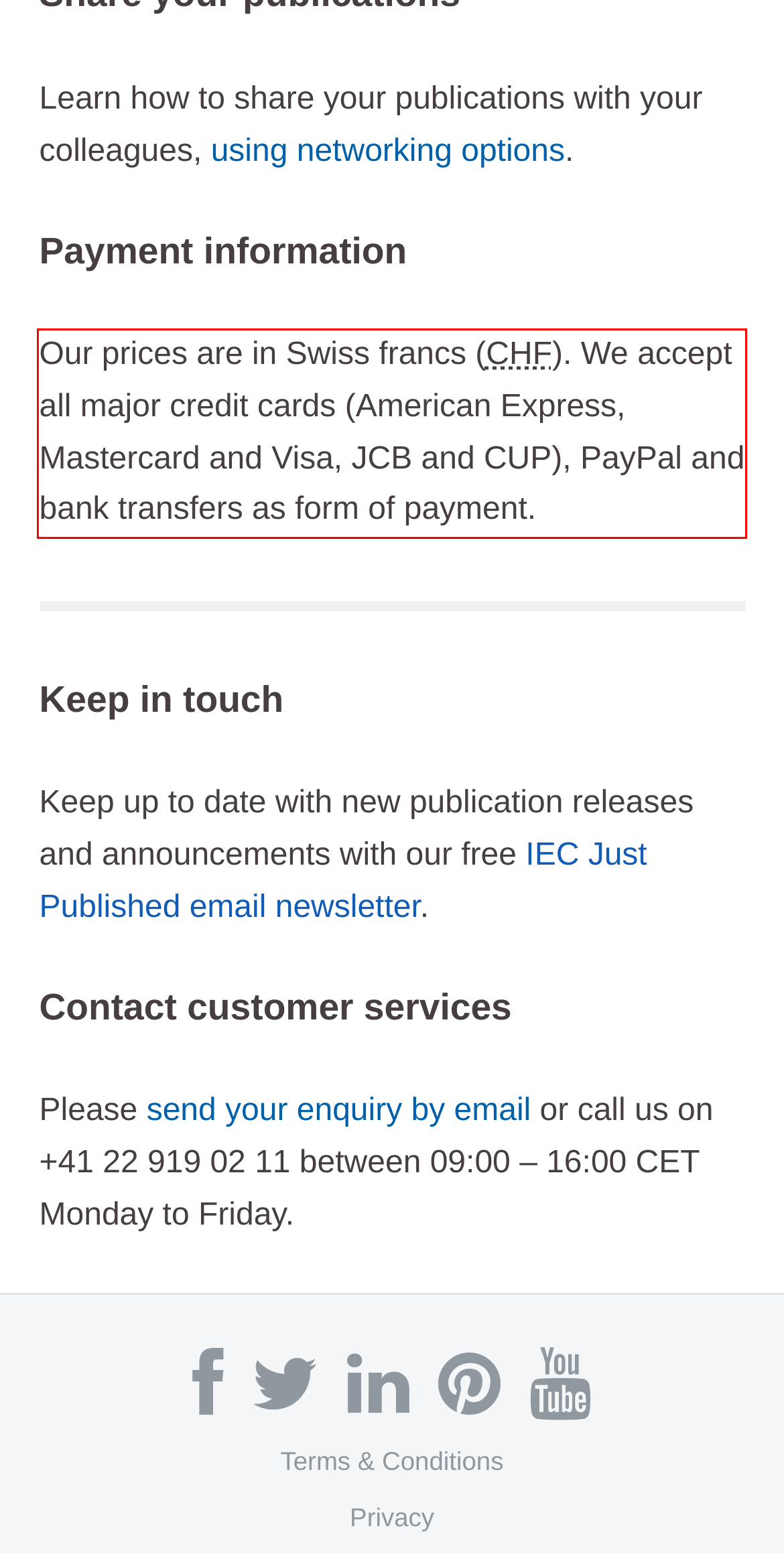Please take the screenshot of the webpage, find the red bounding box, and generate the text content that is within this red bounding box.

Our prices are in Swiss francs (CHF). We accept all major credit cards (American Express, Mastercard and Visa, JCB and CUP), PayPal and bank transfers as form of payment.